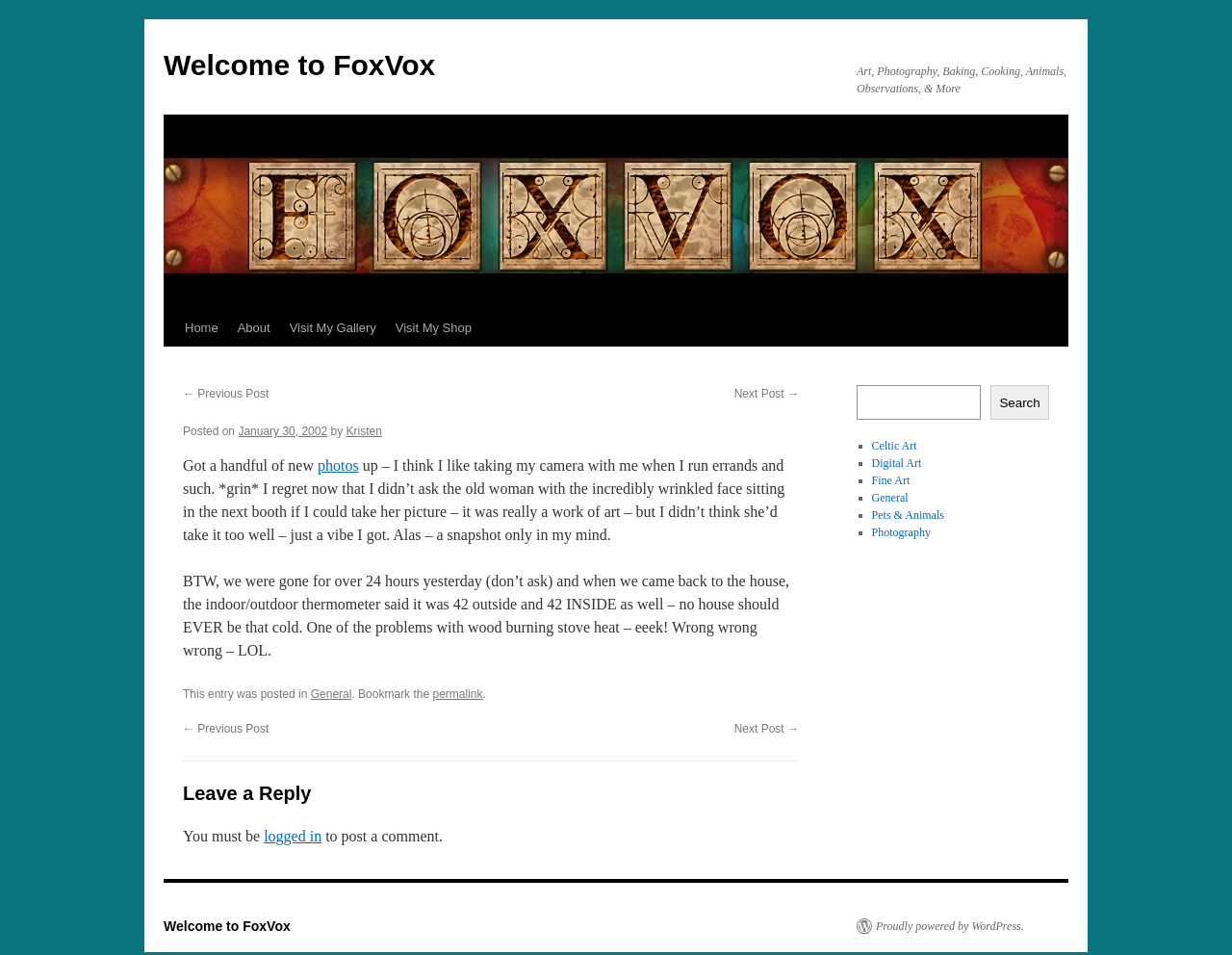Highlight the bounding box coordinates of the region I should click on to meet the following instruction: "Visit the 'About' page".

[0.185, 0.325, 0.227, 0.363]